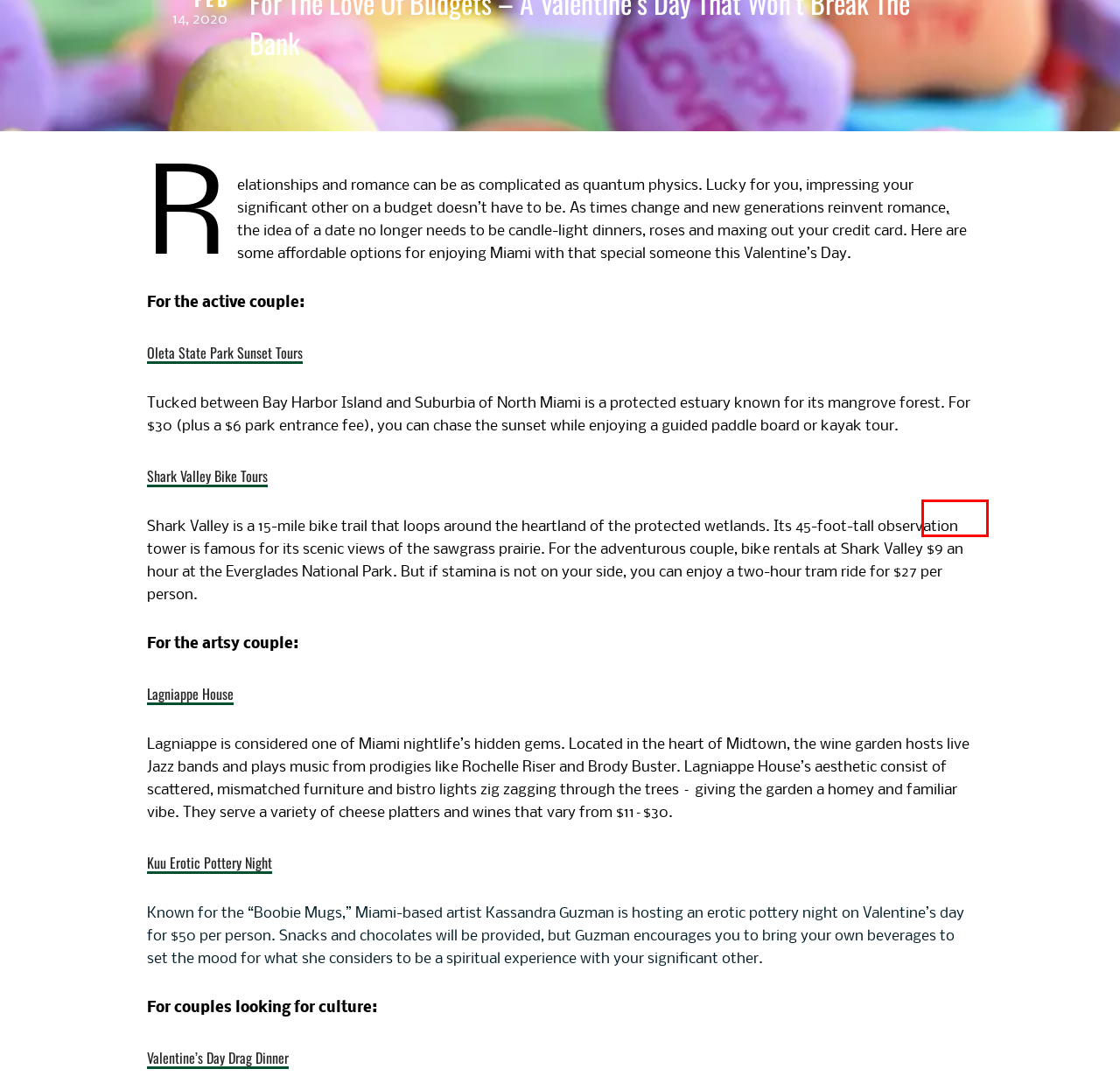You have a screenshot of a webpage with a red bounding box around an element. Choose the best matching webpage description that would appear after clicking the highlighted element. Here are the candidates:
A. Everglades Bicycle Tours & Bike Trails | Bike Through Shark Valley
B. Student Organization - University of Miami
C. Distraction Magazine – the magazine of the students of the university of miami
D. Feature – Distraction Magazine
E. About Us – Distraction Magazine
F. Spring Breakers: Miami Edition – Distraction Magazine
G. Valentine’s Day Build-a-Bear @ the Rat – Distraction Magazine
H. Advertise – Distraction Magazine

H